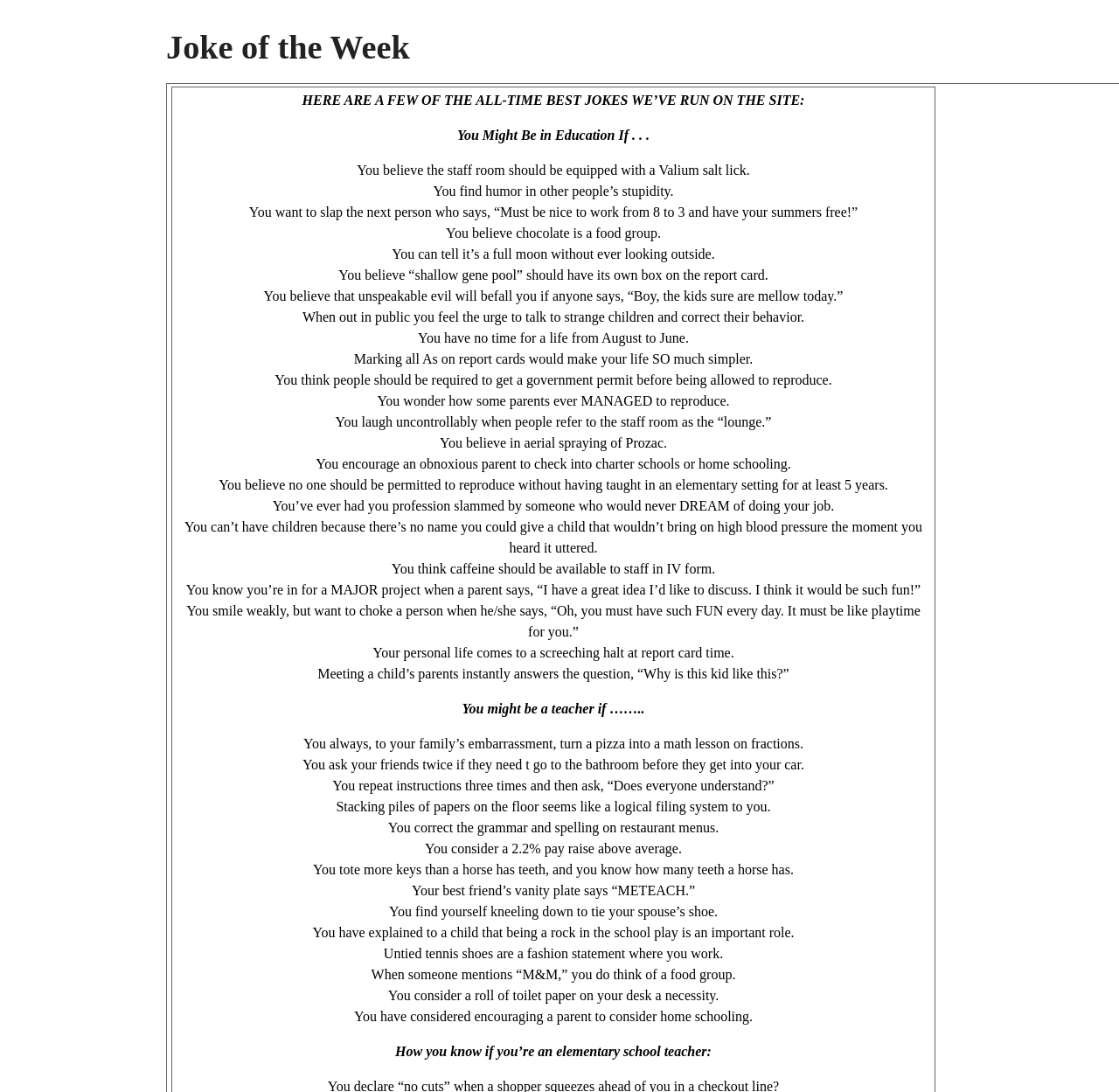Extract the main headline from the webpage and generate its text.

Joke of the Week